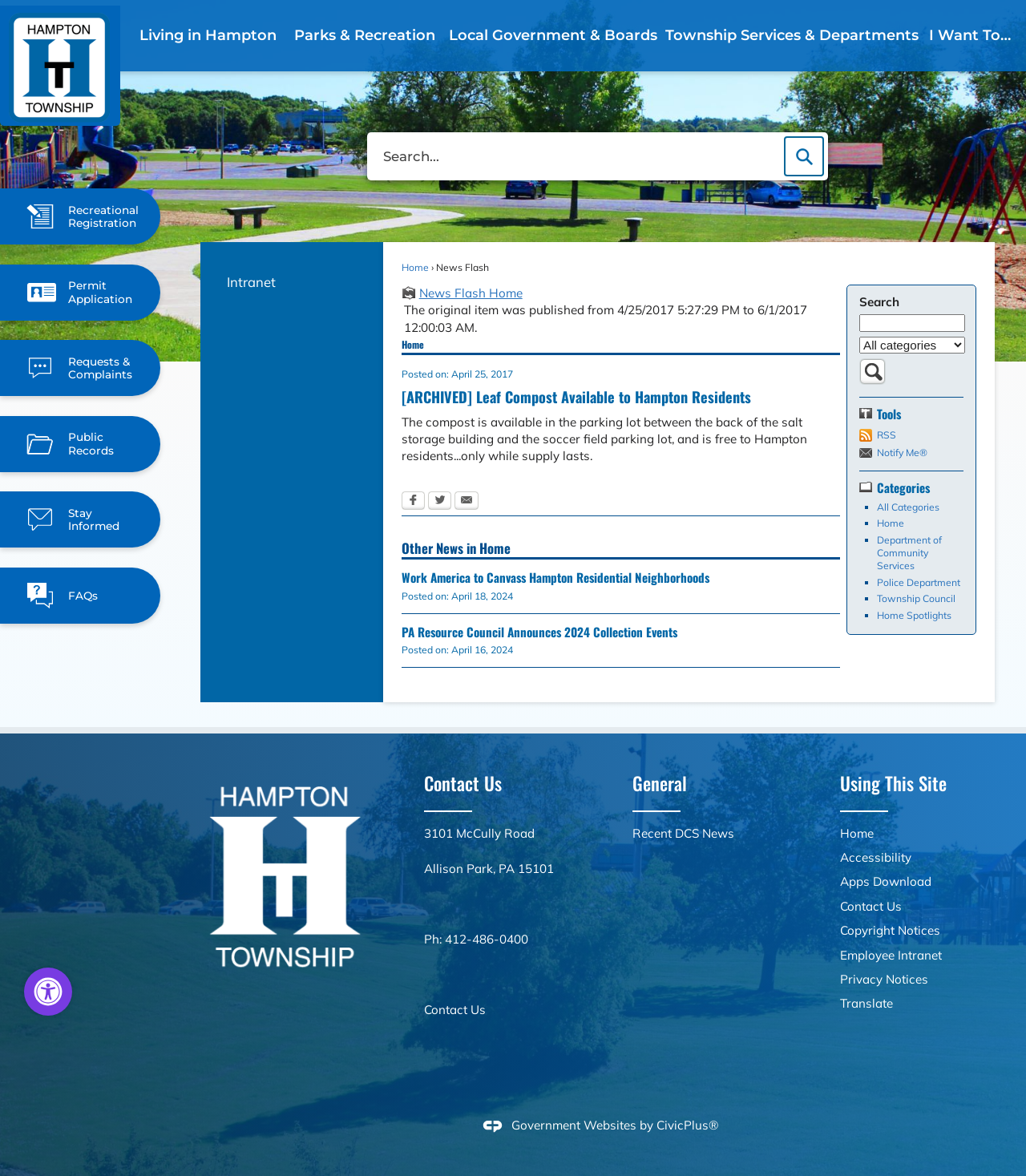Respond with a single word or phrase for the following question: 
What is the name of the department mentioned in the news flash?

Department of Community Services